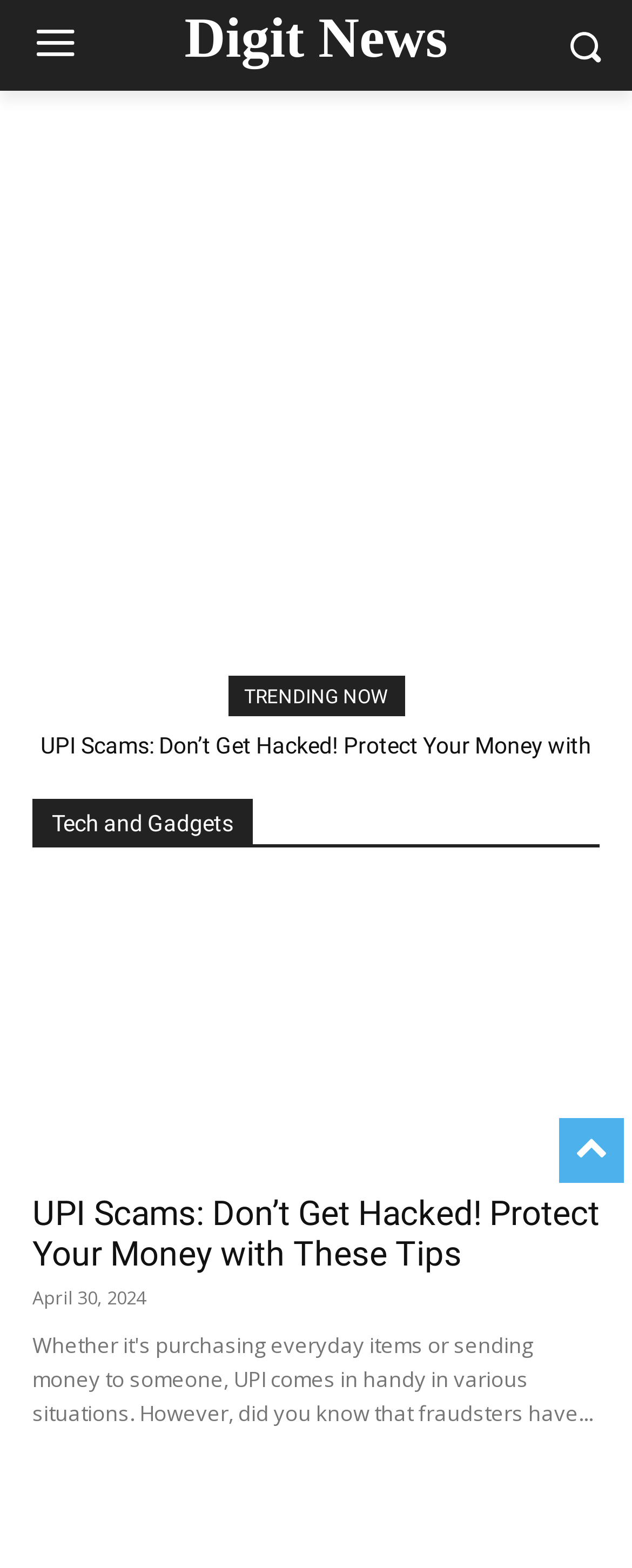When was the news 'UPI Scams: Don’t Get Hacked! Protect Your Money with These Tips' published?
Based on the screenshot, give a detailed explanation to answer the question.

I found the time element next to the link 'UPI Scams: Don’t Get Hacked! Protect Your Money with These Tips' which shows the date 'April 30, 2024'.